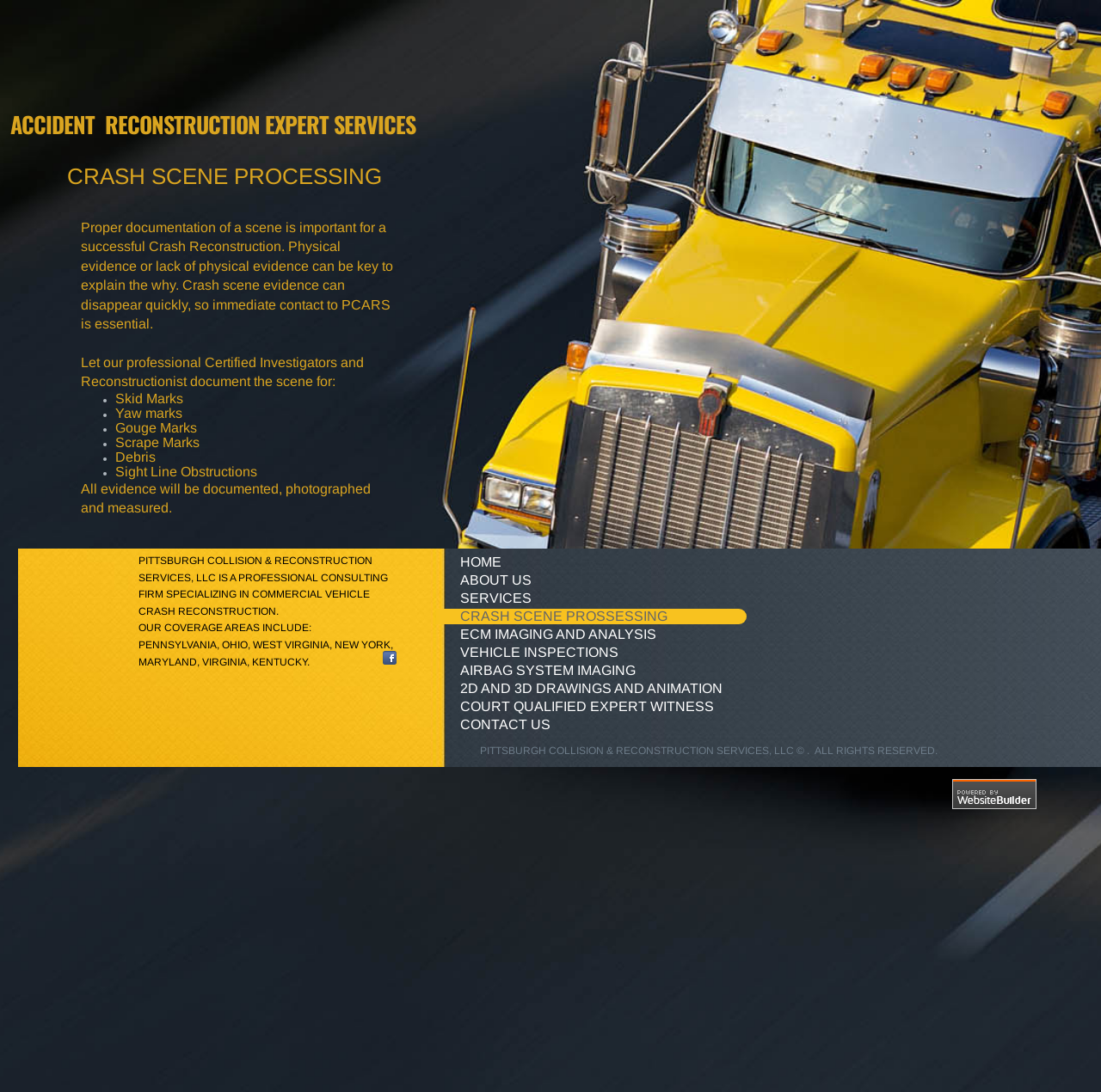Identify the bounding box coordinates for the UI element described as: "Home".

[0.396, 0.508, 0.477, 0.521]